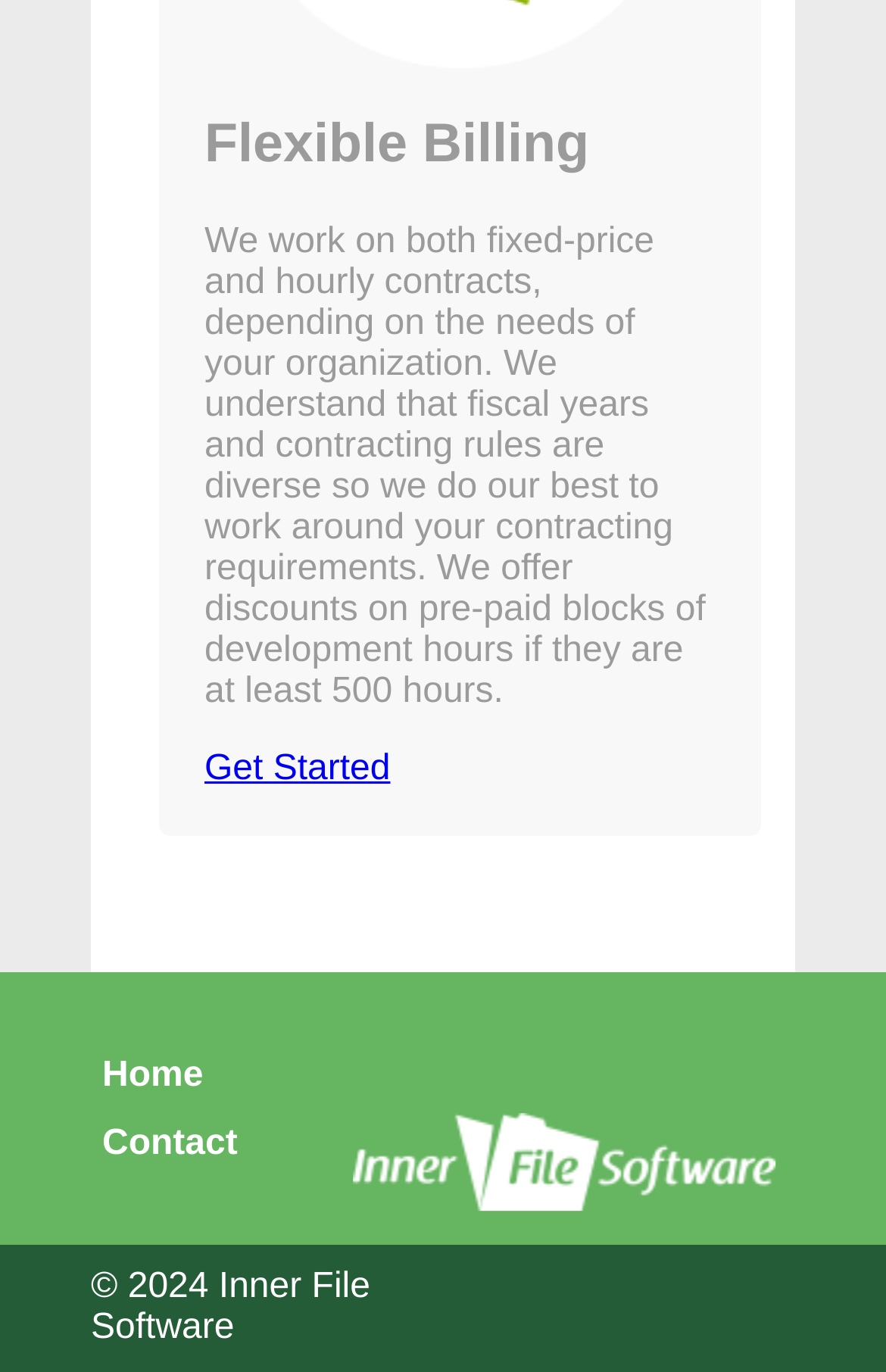What is the minimum number of development hours for a discount?
Refer to the image and provide a one-word or short phrase answer.

500 hours